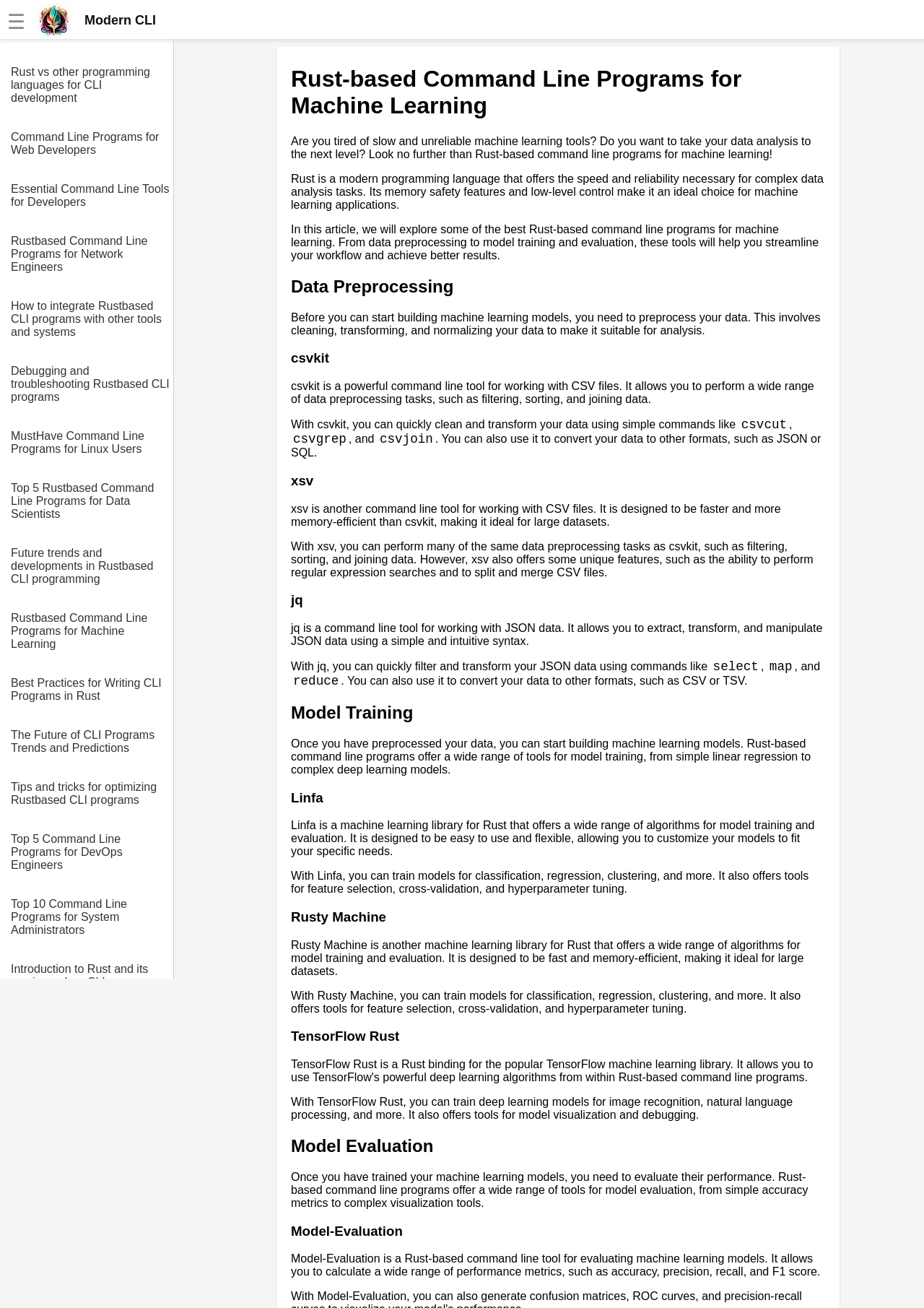What is the function of Model-Evaluation?
Please answer using one word or phrase, based on the screenshot.

Evaluating machine learning models